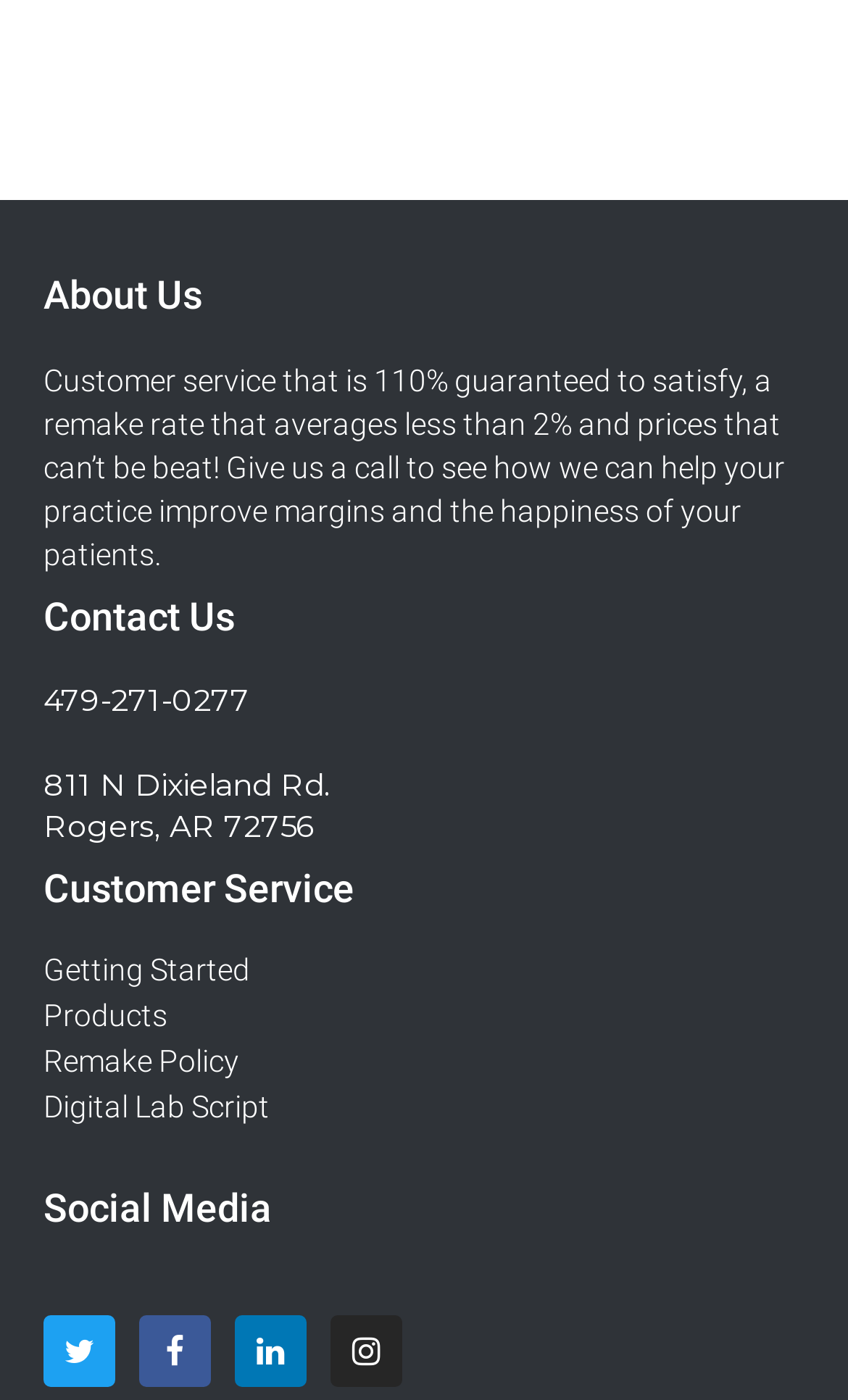Please indicate the bounding box coordinates of the element's region to be clicked to achieve the instruction: "View products". Provide the coordinates as four float numbers between 0 and 1, i.e., [left, top, right, bottom].

[0.051, 0.712, 0.949, 0.737]